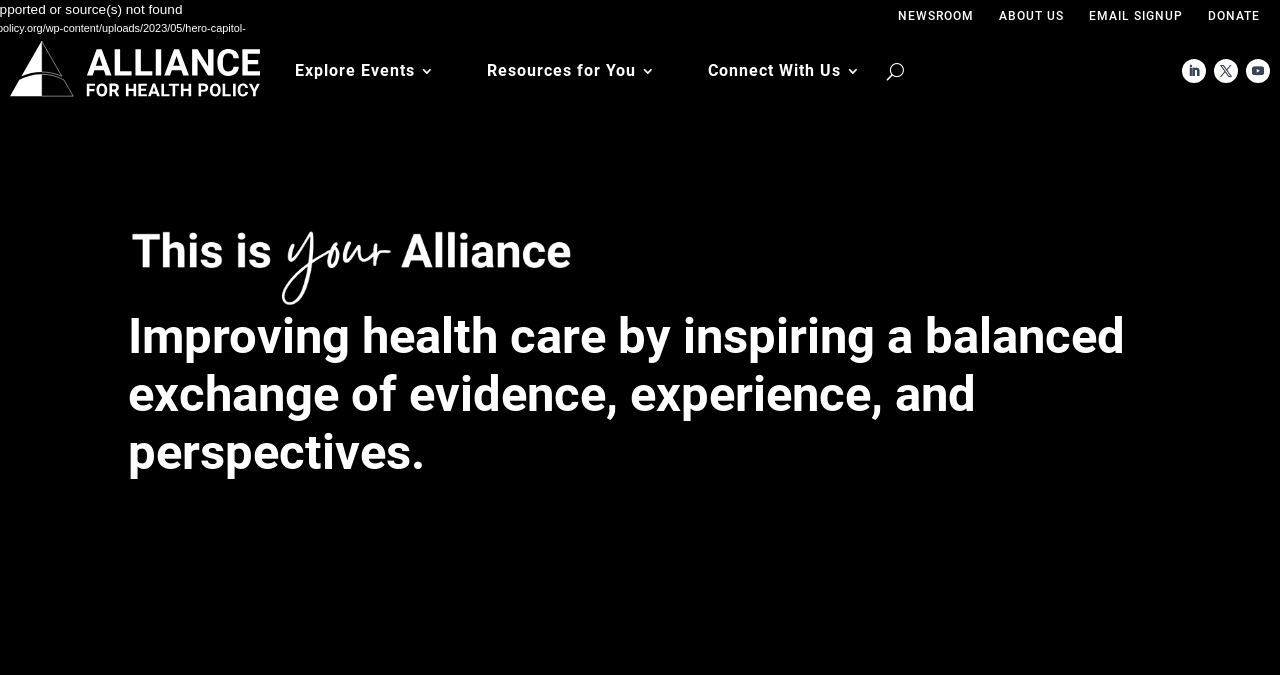Provide a short answer using a single word or phrase for the following question: 
What is the third navigation menu item?

EMAIL SIGNUP